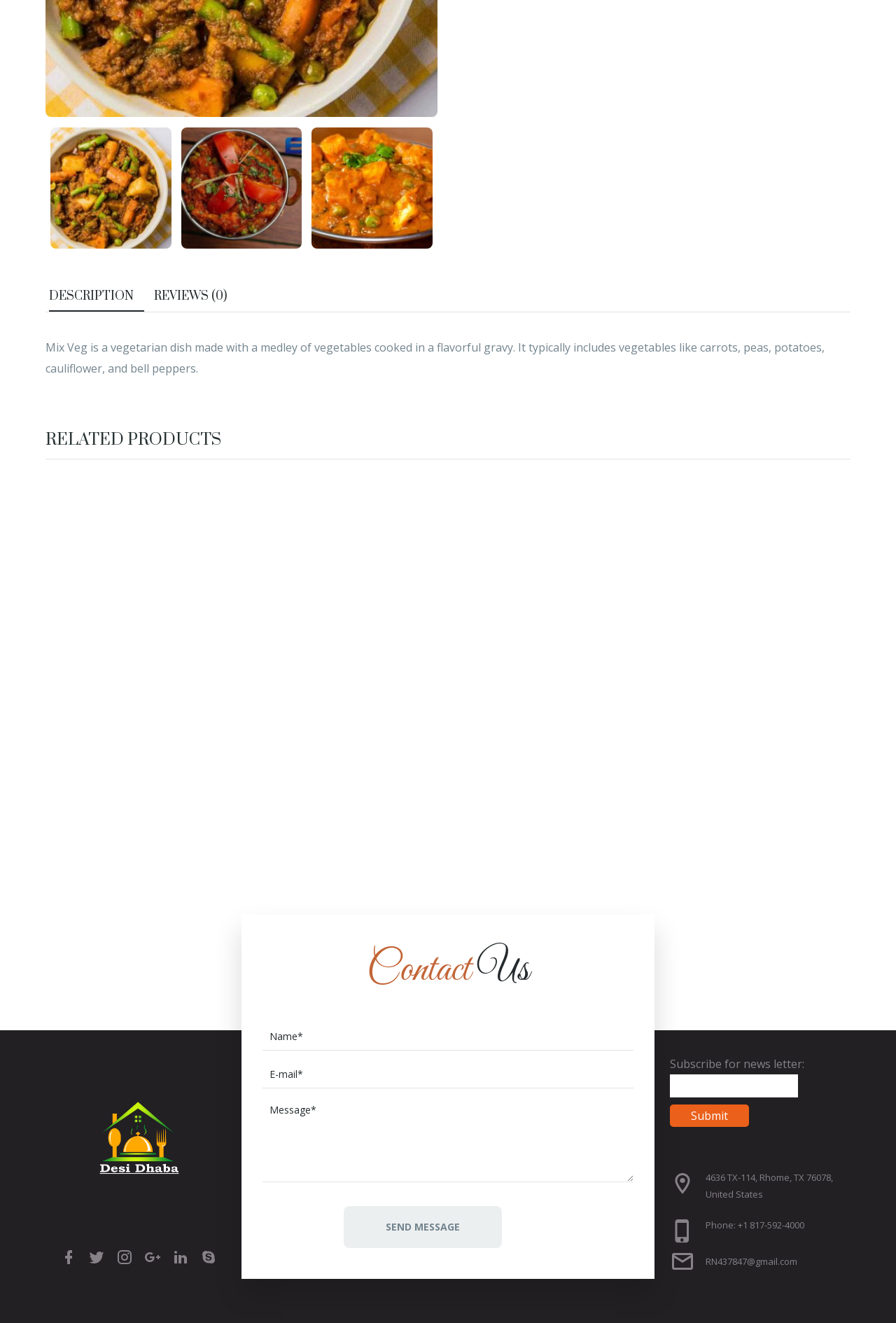Please identify the bounding box coordinates of the element's region that needs to be clicked to fulfill the following instruction: "Click the Mix Paratha link". The bounding box coordinates should consist of four float numbers between 0 and 1, i.e., [left, top, right, bottom].

[0.141, 0.572, 0.244, 0.588]